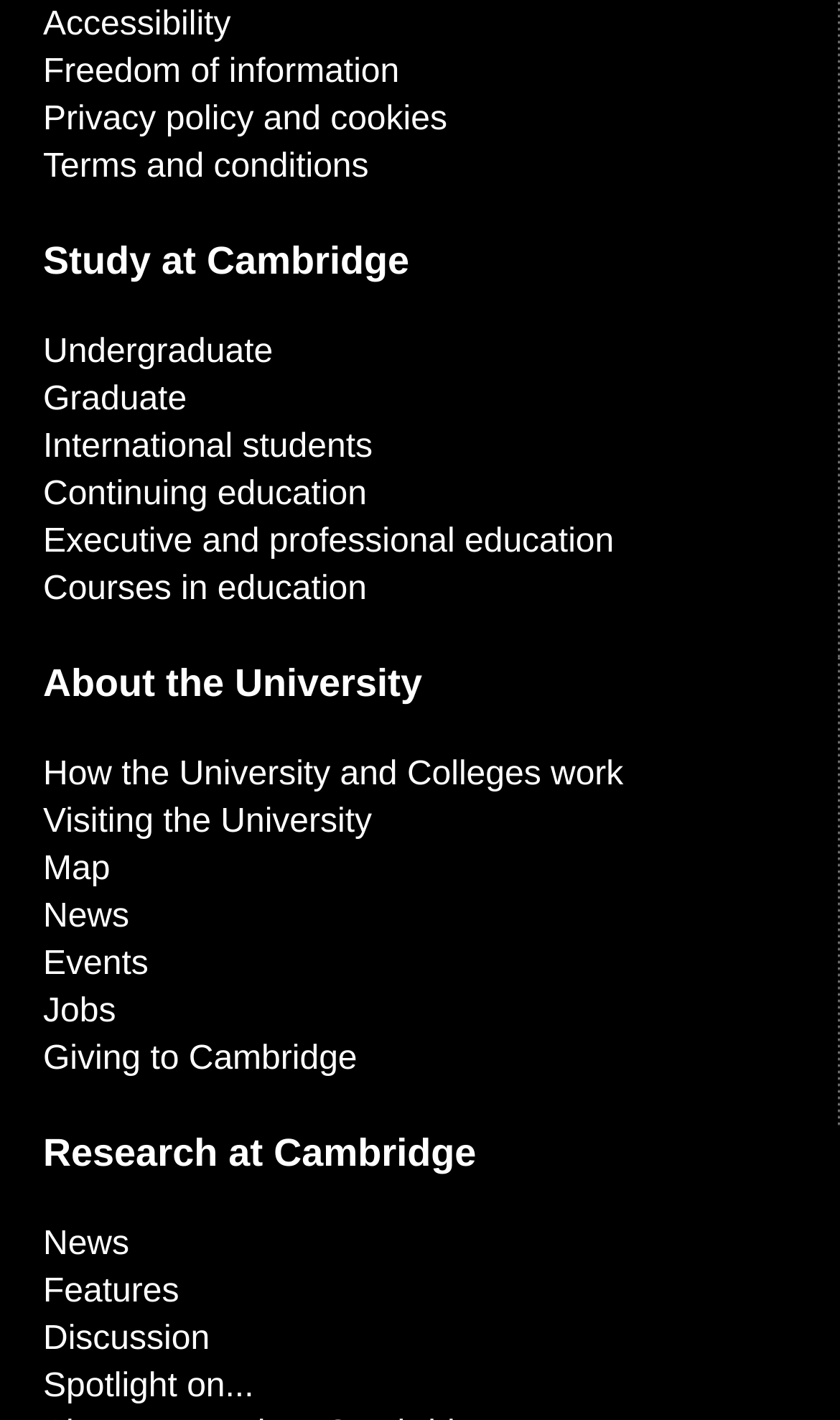Please provide the bounding box coordinates for the element that needs to be clicked to perform the instruction: "Click on Study at Cambridge". The coordinates must consist of four float numbers between 0 and 1, formatted as [left, top, right, bottom].

[0.051, 0.166, 0.949, 0.218]